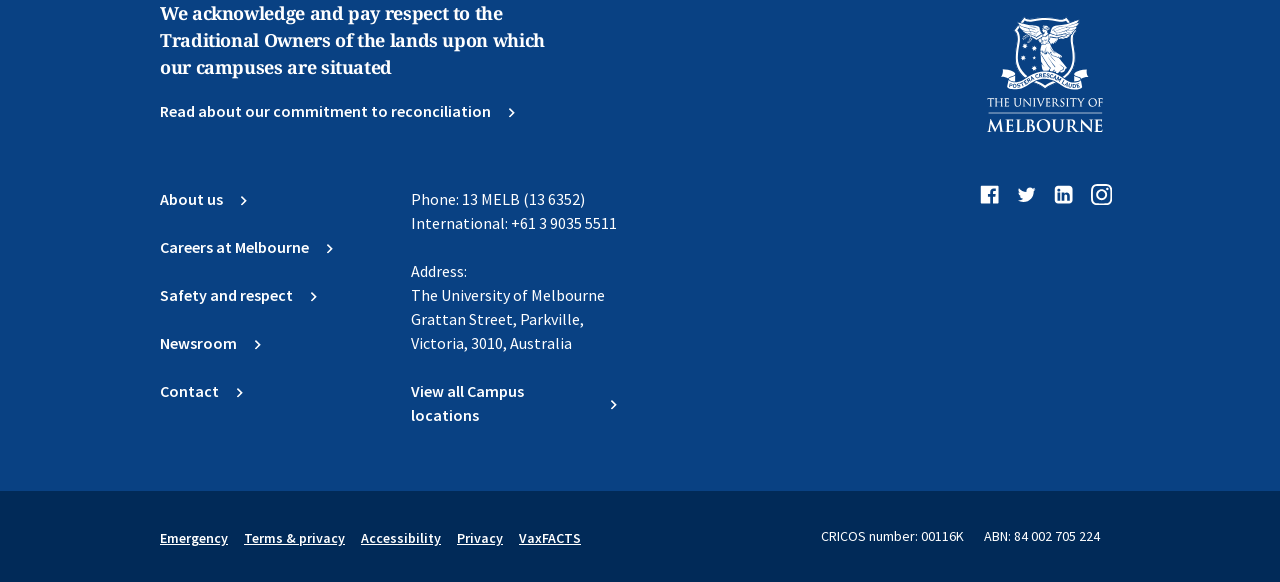Can you specify the bounding box coordinates for the region that should be clicked to fulfill this instruction: "Visit the University of Melbourne homepage".

[0.759, 0.0, 0.875, 0.254]